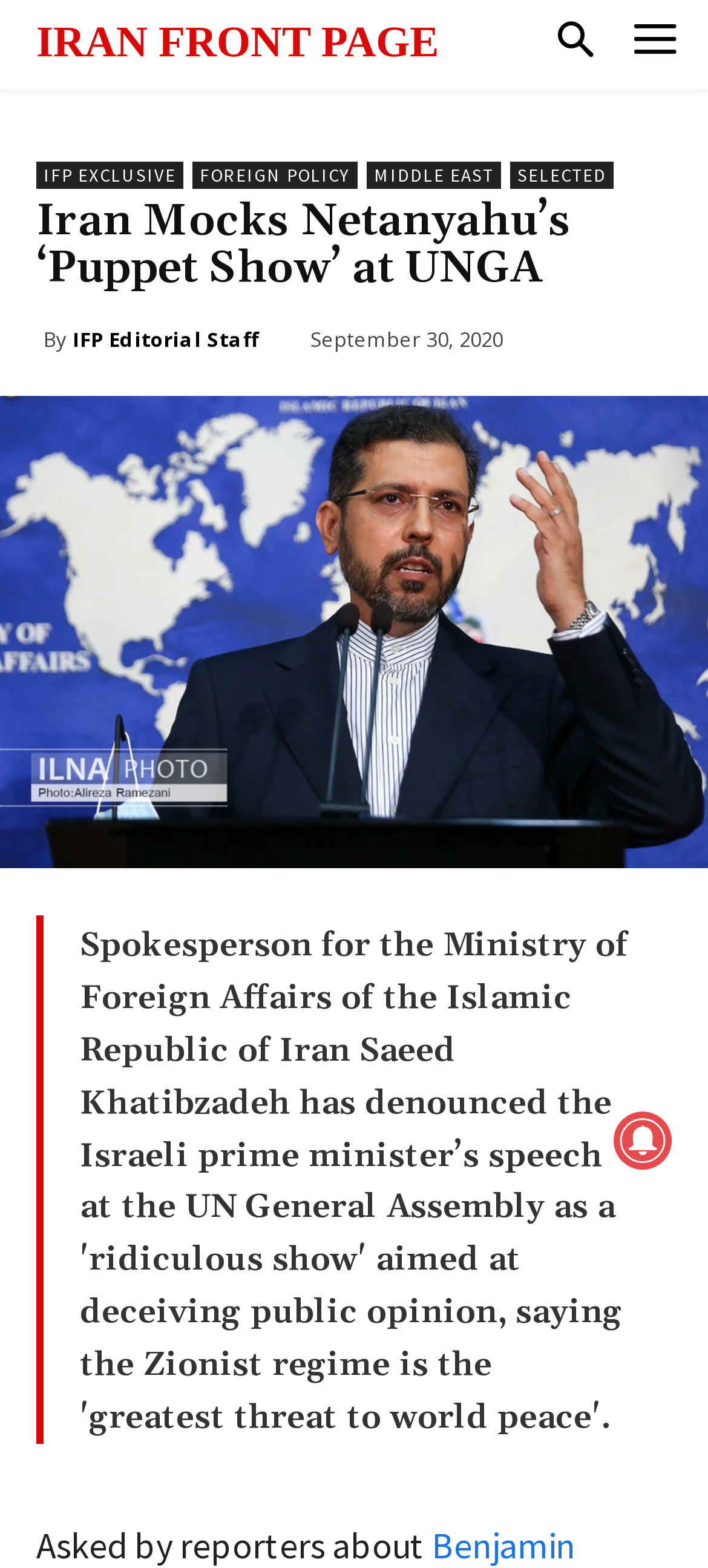What is the topic of the article?
Based on the image, answer the question with as much detail as possible.

The topic of the article can be inferred from the links at the top of the page, which include 'FOREIGN POLICY', 'MIDDLE EAST', and others, indicating that the article is related to foreign policy and international relations.